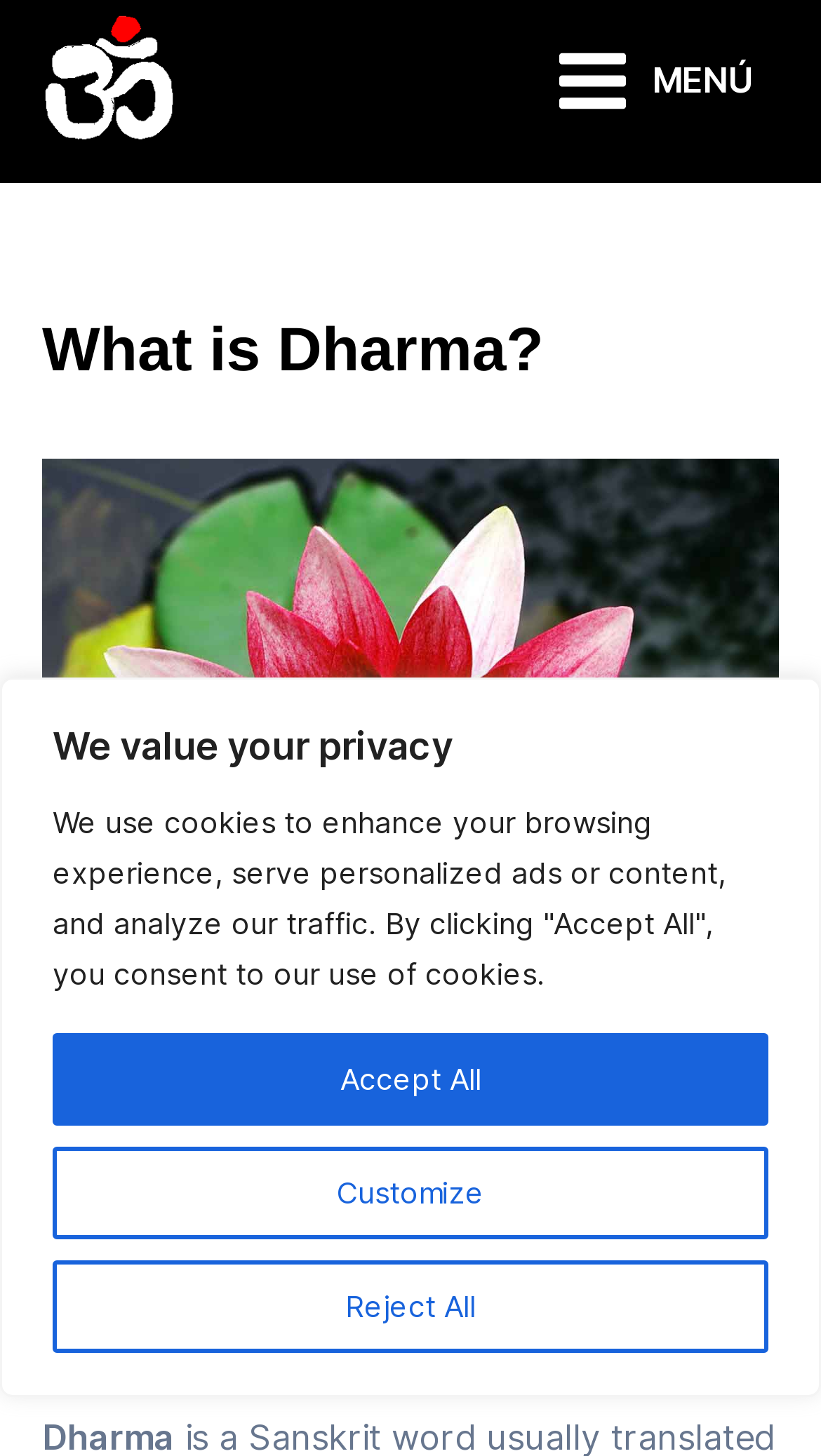What is the content of the static text above the 'Accept All' button?
Answer the question in as much detail as possible.

The 'Accept All' button is located below a static text element which contains the text 'We value your privacy'. This text is likely a statement about the website's privacy policy.